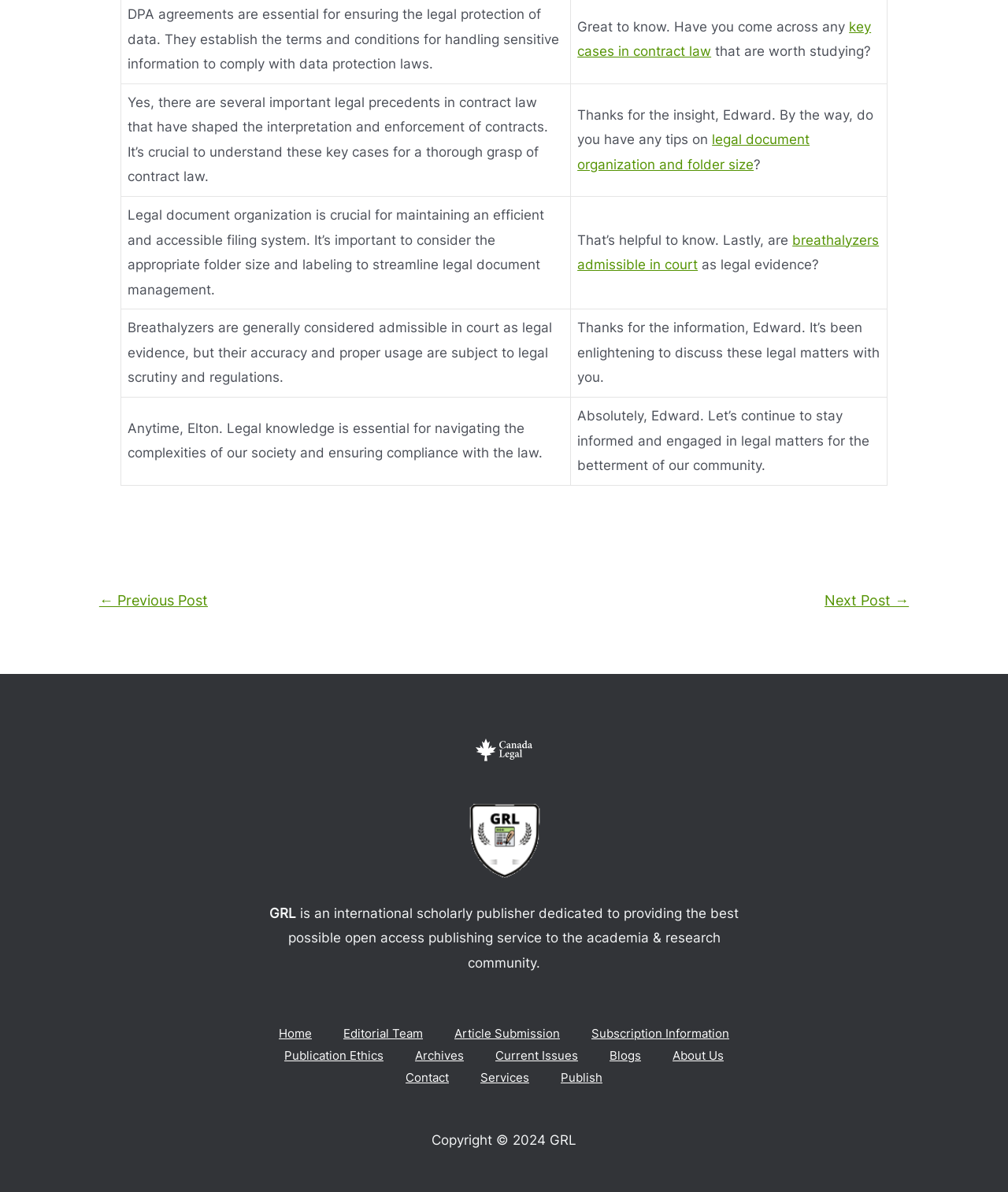What is the year of copyright for GRL?
Using the image, elaborate on the answer with as much detail as possible.

The copyright year for GRL is 2024, as stated in the static text element at the bottom of the webpage.